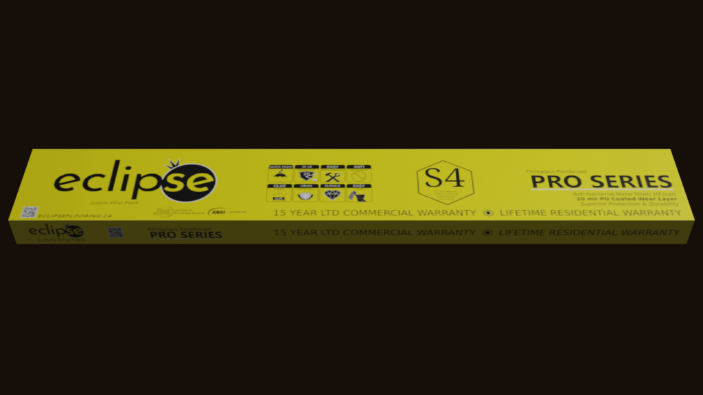Craft a detailed explanation of the image.

The image showcases a vibrant yellow packaging for "Eclipse Luxury Vinyl Plank," specifically from the Pro Series collection. This packaging highlights its notable features, including a 15-year limited commercial warranty and a lifetime residential warranty, ensuring longevity and reliability for users. Prominently displayed is the S4 designation, indicating premium quality within the product line. The design incorporates several icons suggesting ease of maintenance and suitability for various settings, such as commercial and residential environments. The branding is clear and eye-catching, emphasizing durability with the mention of a wear layer designed to protect against wear and tear. The prominent labeling will appeal to consumers looking for high-quality flooring solutions.